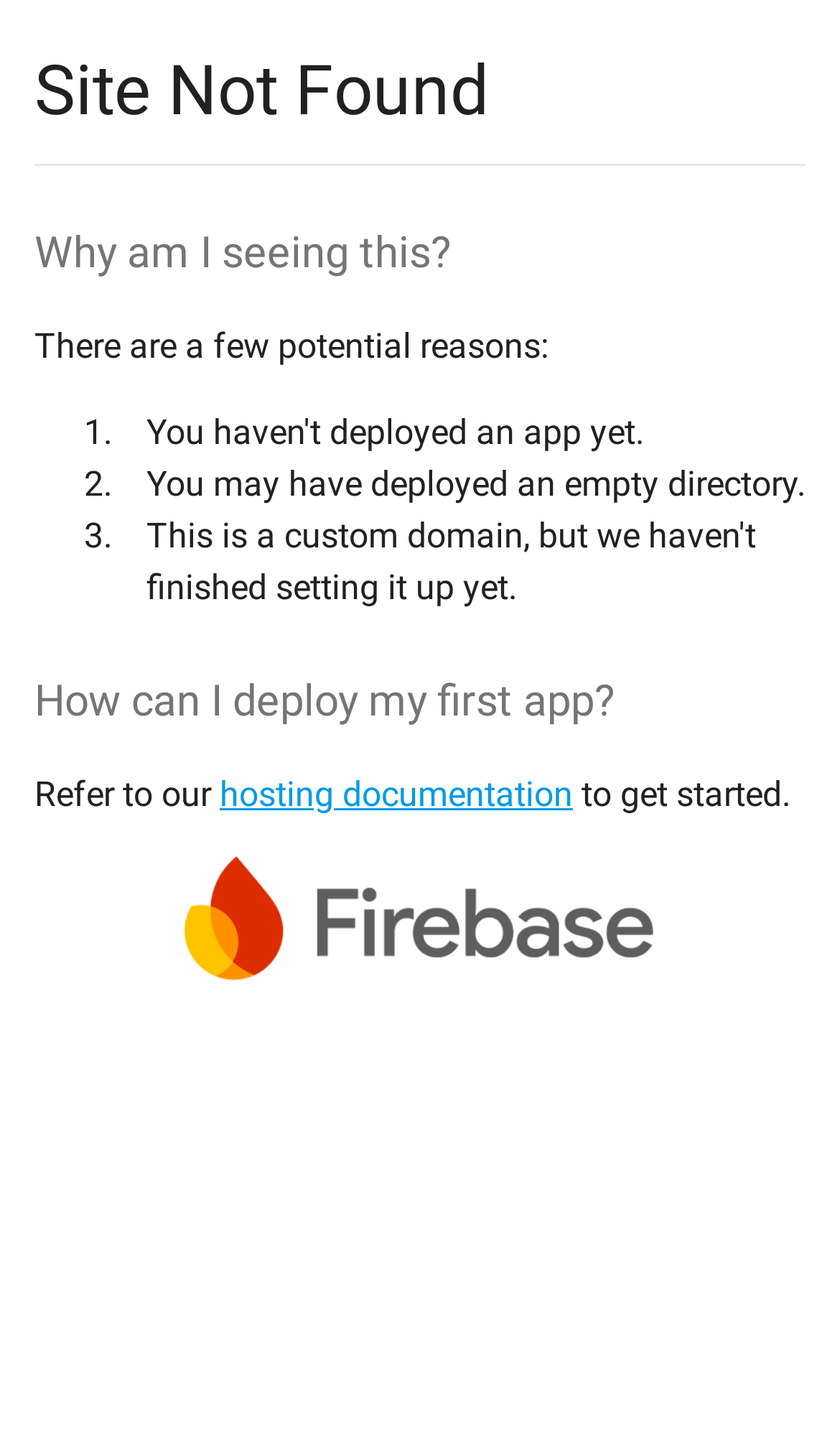Given the element description: "parent_node: Site Not Found", predict the bounding box coordinates of this UI element. The coordinates must be four float numbers between 0 and 1, given as [left, top, right, bottom].

[0.041, 0.598, 0.959, 0.699]